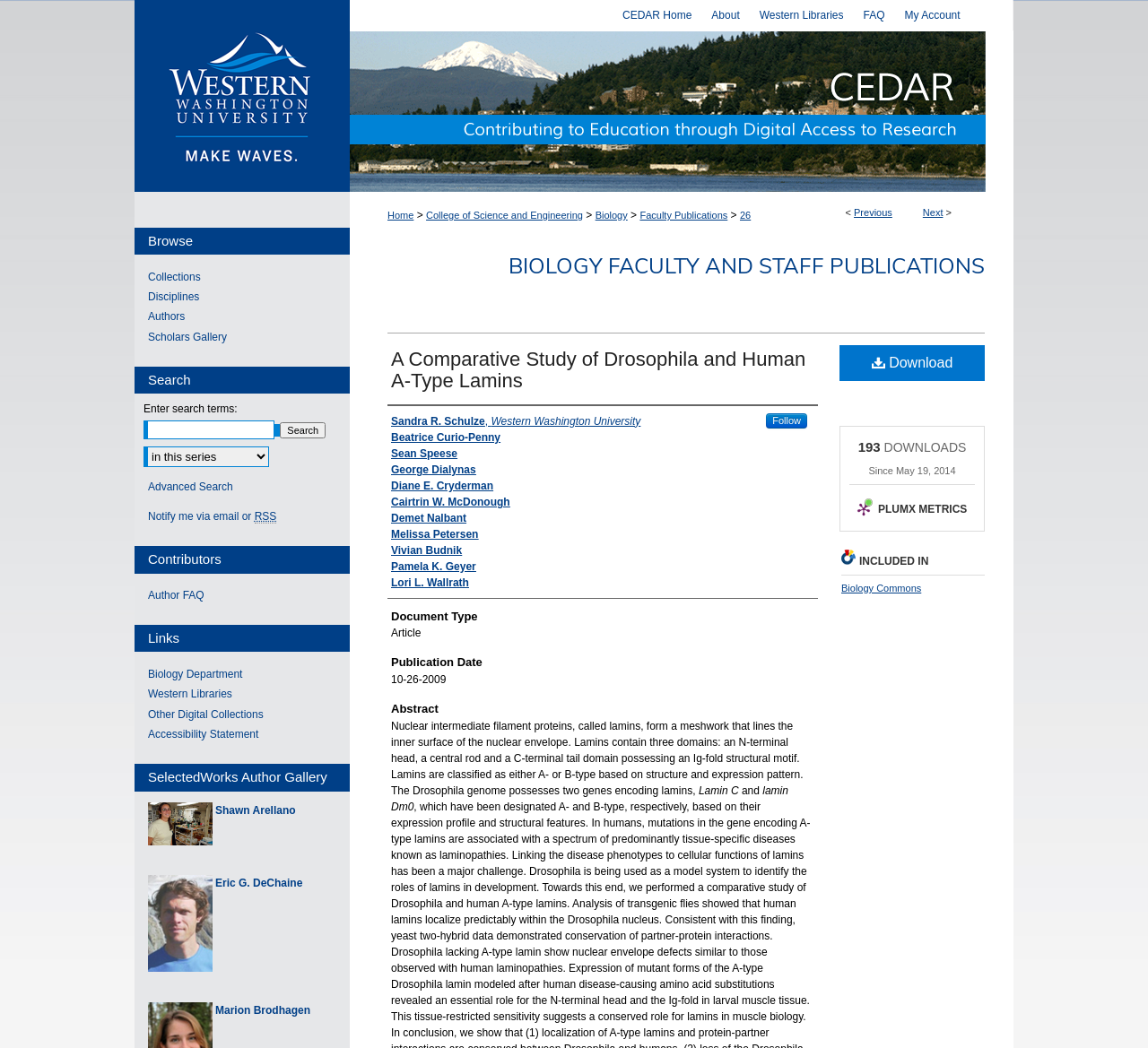Please indicate the bounding box coordinates of the element's region to be clicked to achieve the instruction: "View the 'BIOLOGY FACULTY AND STAFF PUBLICATIONS'". Provide the coordinates as four float numbers between 0 and 1, i.e., [left, top, right, bottom].

[0.443, 0.24, 0.858, 0.266]